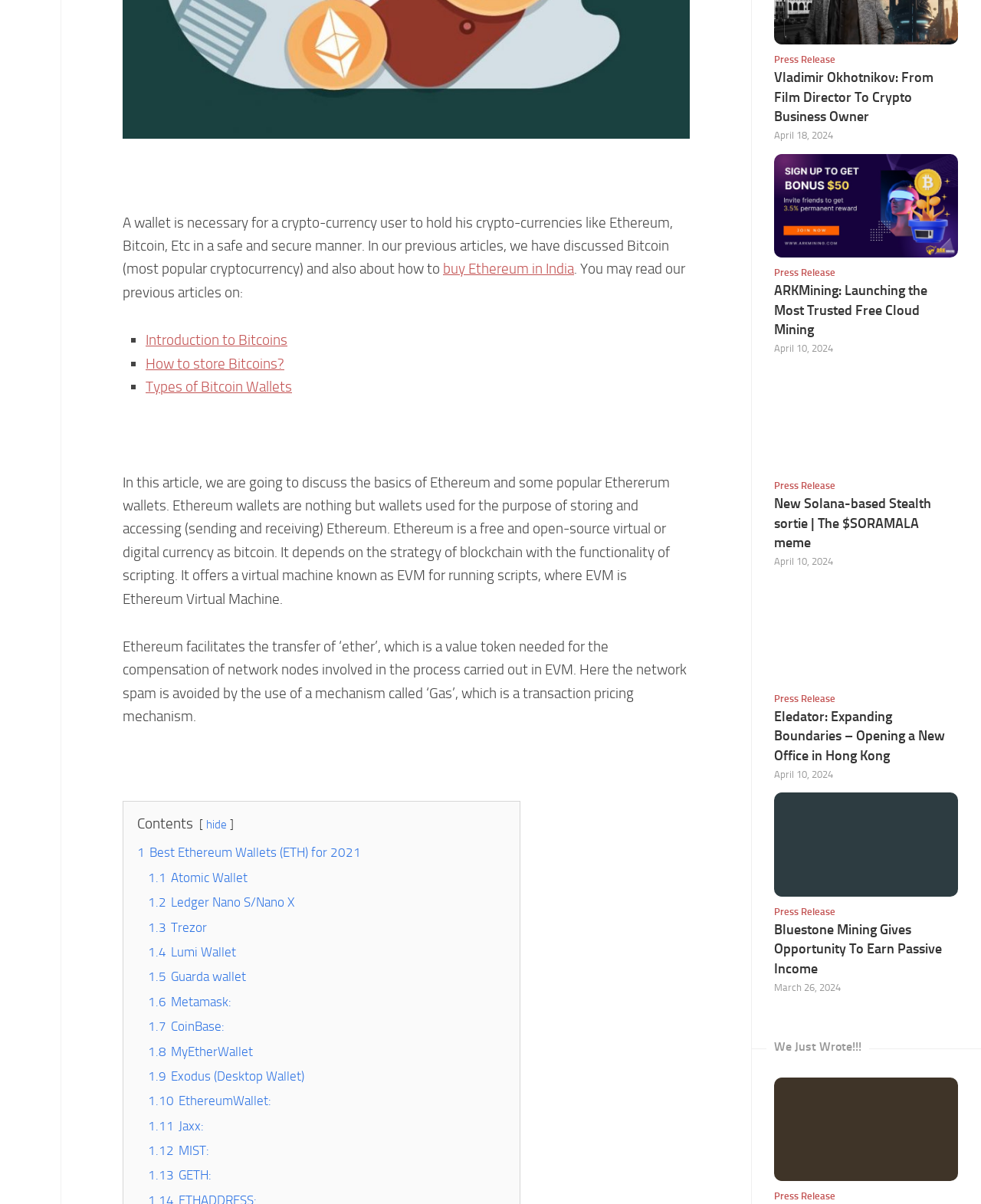Locate the bounding box coordinates of the clickable area needed to fulfill the instruction: "view 'ARKMining: Launching the Most Trusted Free Cloud Mining'".

[0.789, 0.234, 0.945, 0.281]